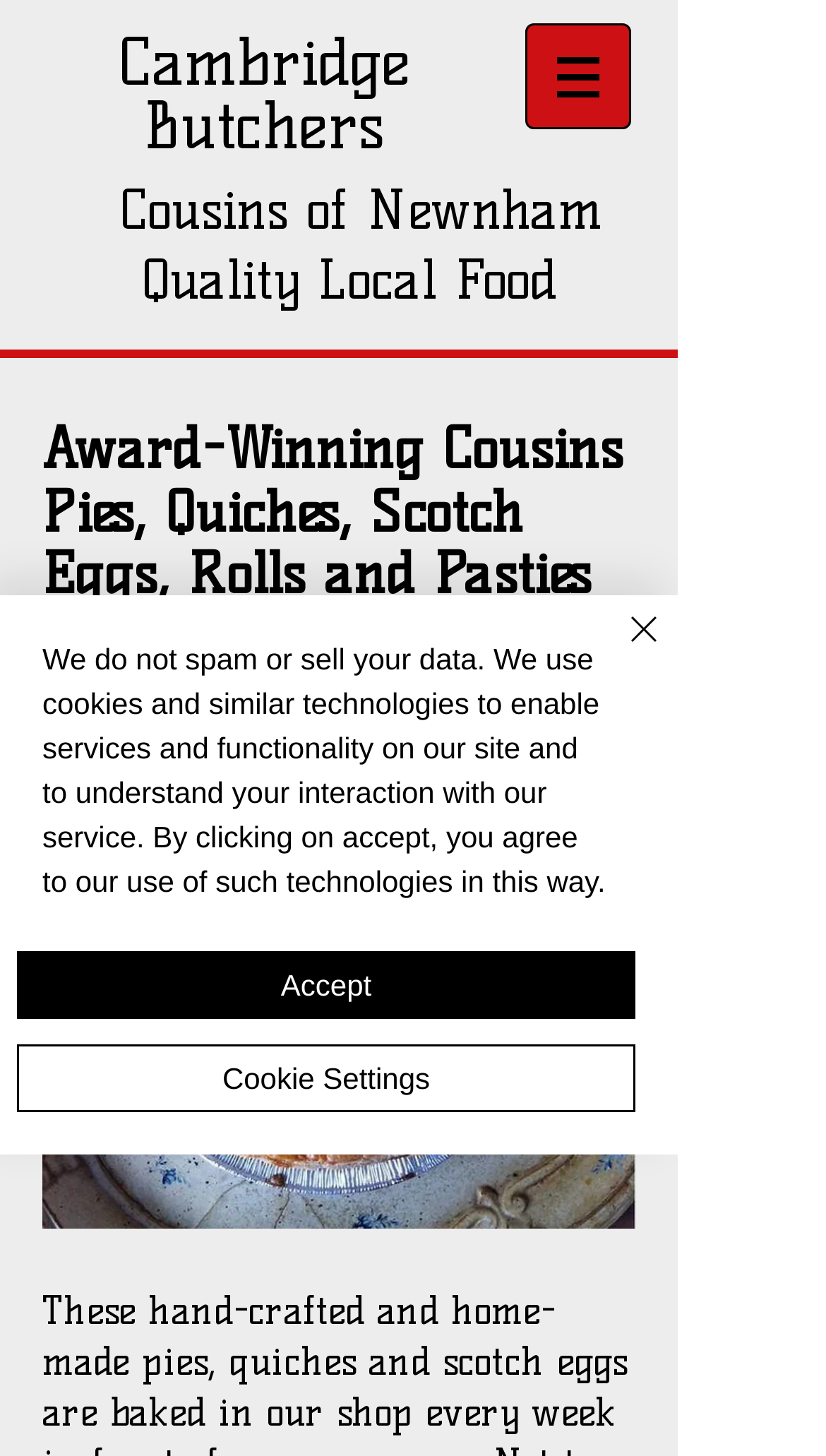Answer the question below with a single word or a brief phrase: 
What is the name of the butchers?

Cousins